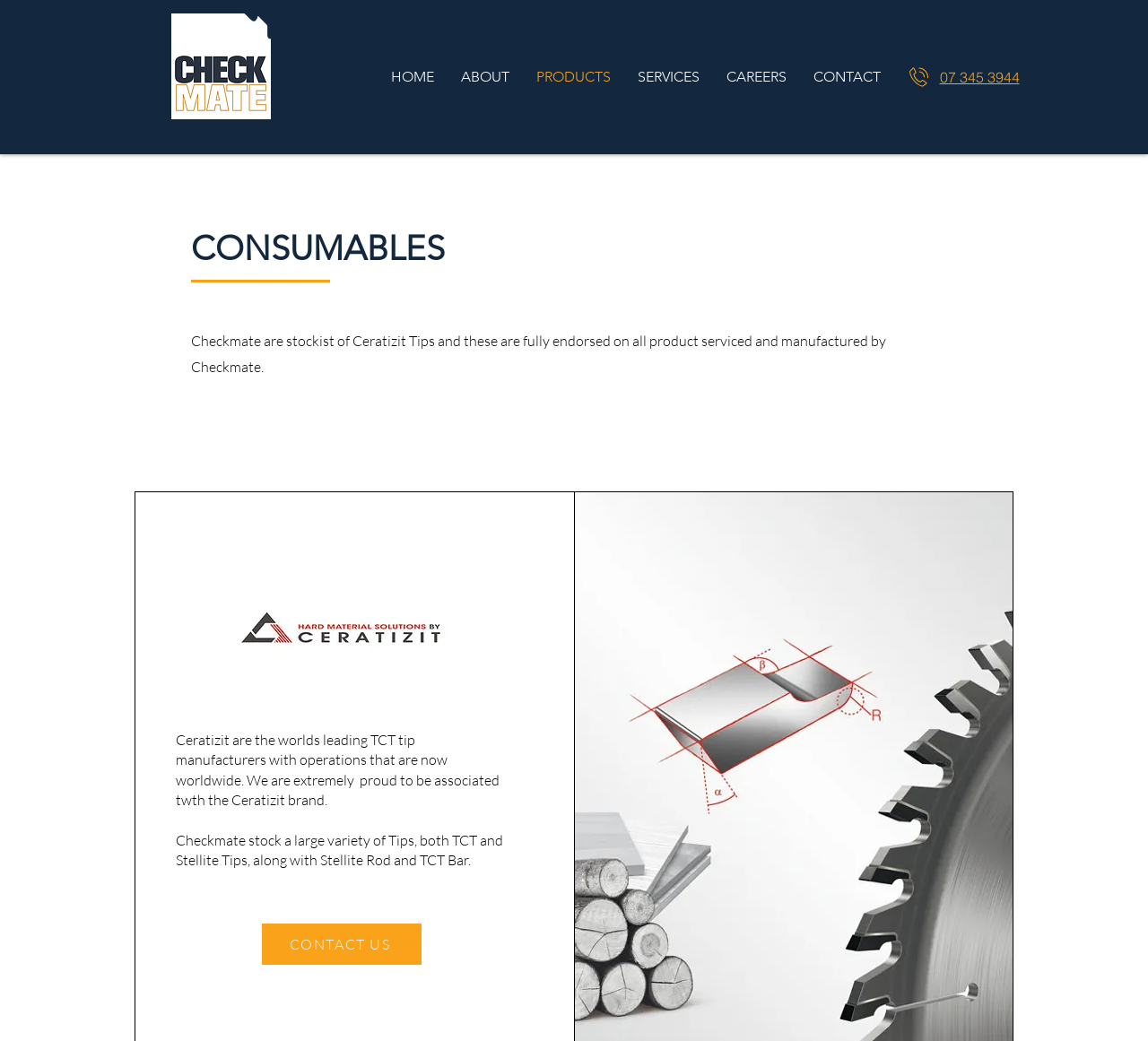Please indicate the bounding box coordinates of the element's region to be clicked to achieve the instruction: "contact us". Provide the coordinates as four float numbers between 0 and 1, i.e., [left, top, right, bottom].

[0.228, 0.887, 0.367, 0.927]